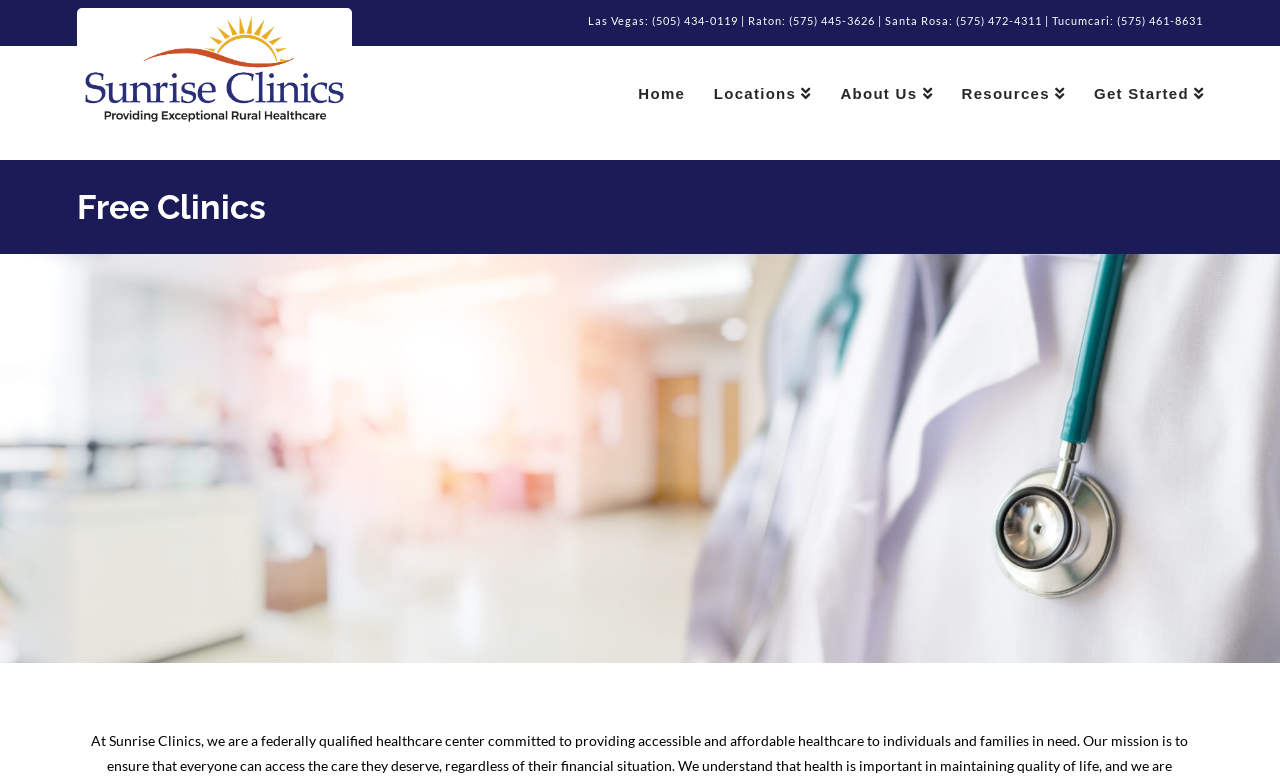How many navigation links are there?
Based on the screenshot, give a detailed explanation to answer the question.

I counted the number of link elements with text 'Home', 'Locations', 'About Us', 'Resources', and 'Get Started', which are likely to be navigation links.